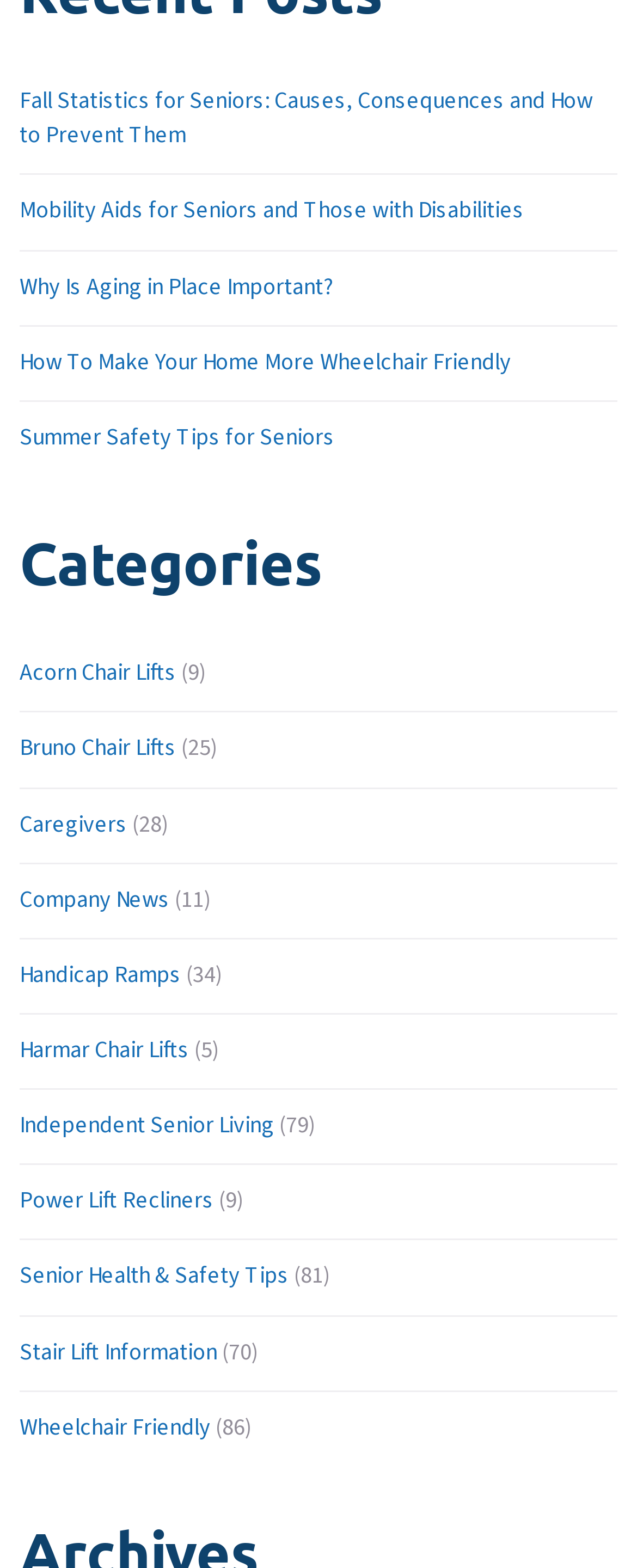Please find the bounding box coordinates of the element that must be clicked to perform the given instruction: "Read about mobility aids for seniors and those with disabilities". The coordinates should be four float numbers from 0 to 1, i.e., [left, top, right, bottom].

[0.031, 0.112, 0.823, 0.159]